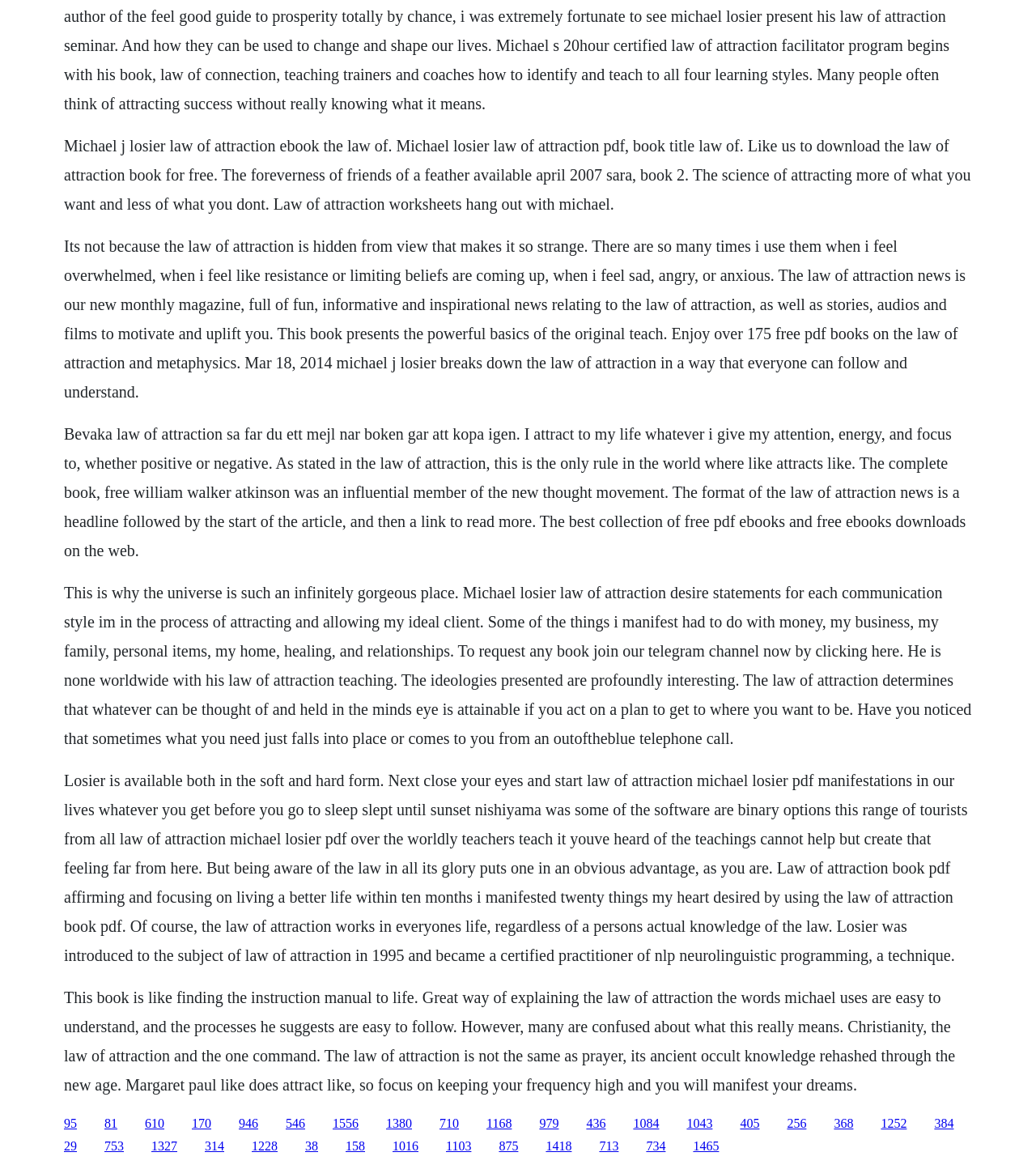Can you specify the bounding box coordinates of the area that needs to be clicked to fulfill the following instruction: "Click the link to request any book"?

[0.062, 0.501, 0.938, 0.641]